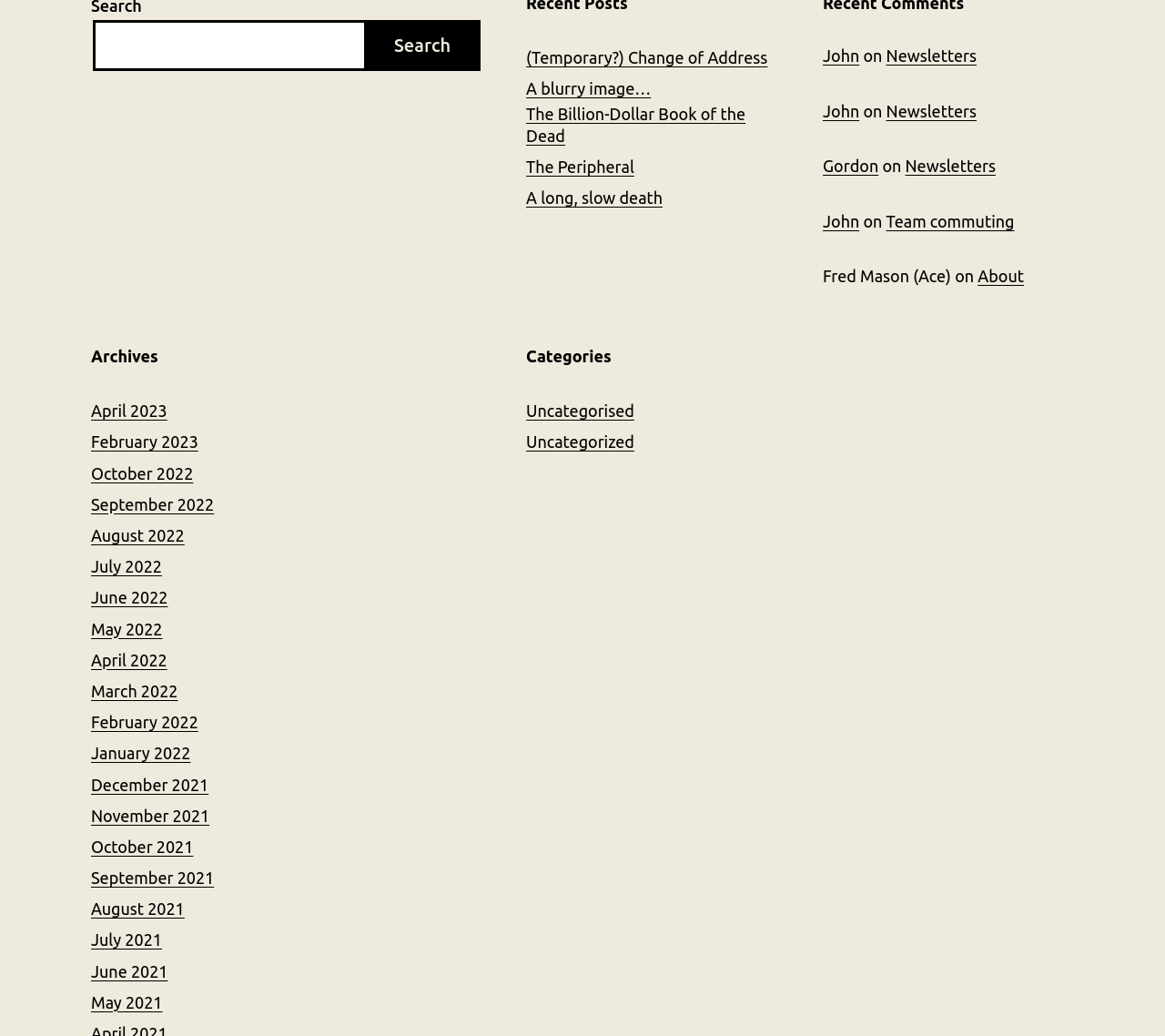Please locate the bounding box coordinates of the element that should be clicked to achieve the given instruction: "Click on 'Archives'".

[0.078, 0.333, 0.413, 0.355]